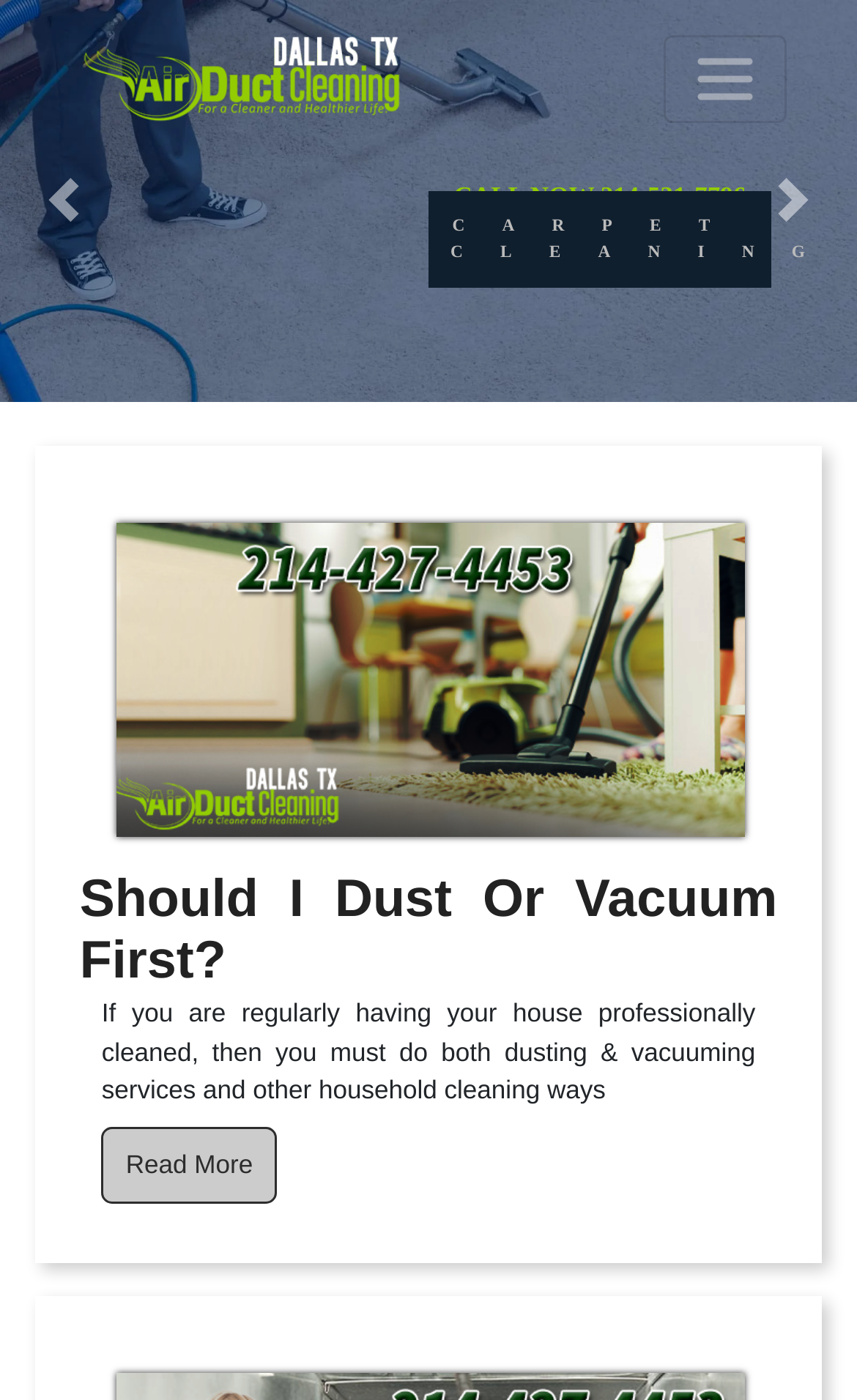Based on the element description Next, identify the bounding box coordinates for the UI element. The coordinates should be in the format (top-left x, top-left y, bottom-right x, bottom-right y) and within the 0 to 1 range.

[0.85, 0.0, 1.0, 0.287]